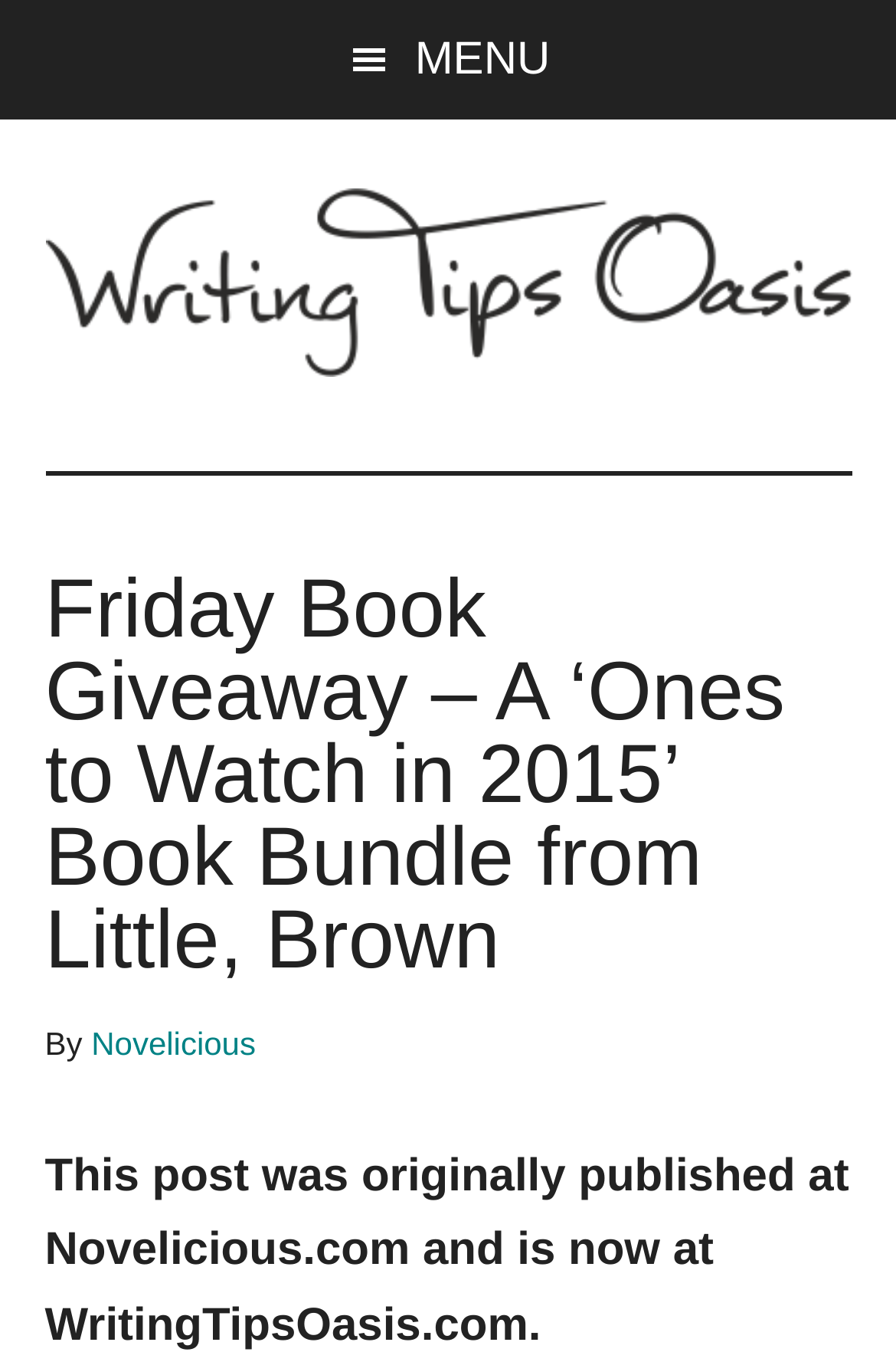Write an elaborate caption that captures the essence of the webpage.

The webpage is a blog post titled "Friday Book Giveaway – A 'Ones to Watch in 2015' Book Bundle from Little, Brown" on the Writing Tips Oasis website. At the top left corner, there are two skip links, "Skip to main content" and "Skip to primary sidebar", followed by a menu button with a hamburger icon. 

Below the menu button, the website's logo, "Writing Tips Oasis", is displayed as a link, accompanied by an image with the same name. 

The main content of the webpage is a blog post, which starts with a heading that matches the webpage title. The post is attributed to "Novelicious", indicating that it was originally published on that website before being acquired by Writing Tips Oasis.